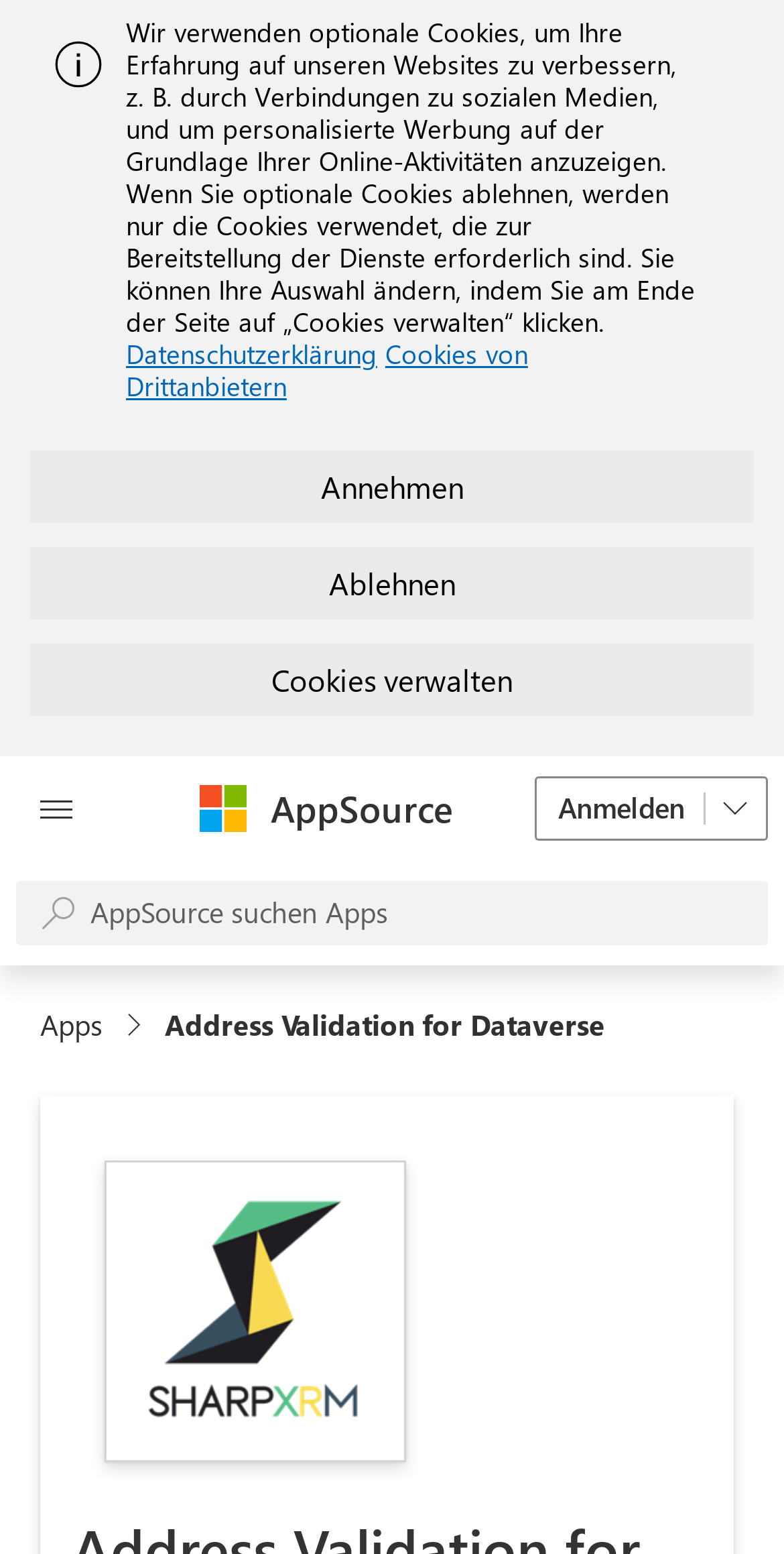Please determine the bounding box coordinates of the clickable area required to carry out the following instruction: "Open AppSource". The coordinates must be four float numbers between 0 and 1, represented as [left, top, right, bottom].

[0.345, 0.504, 0.578, 0.536]